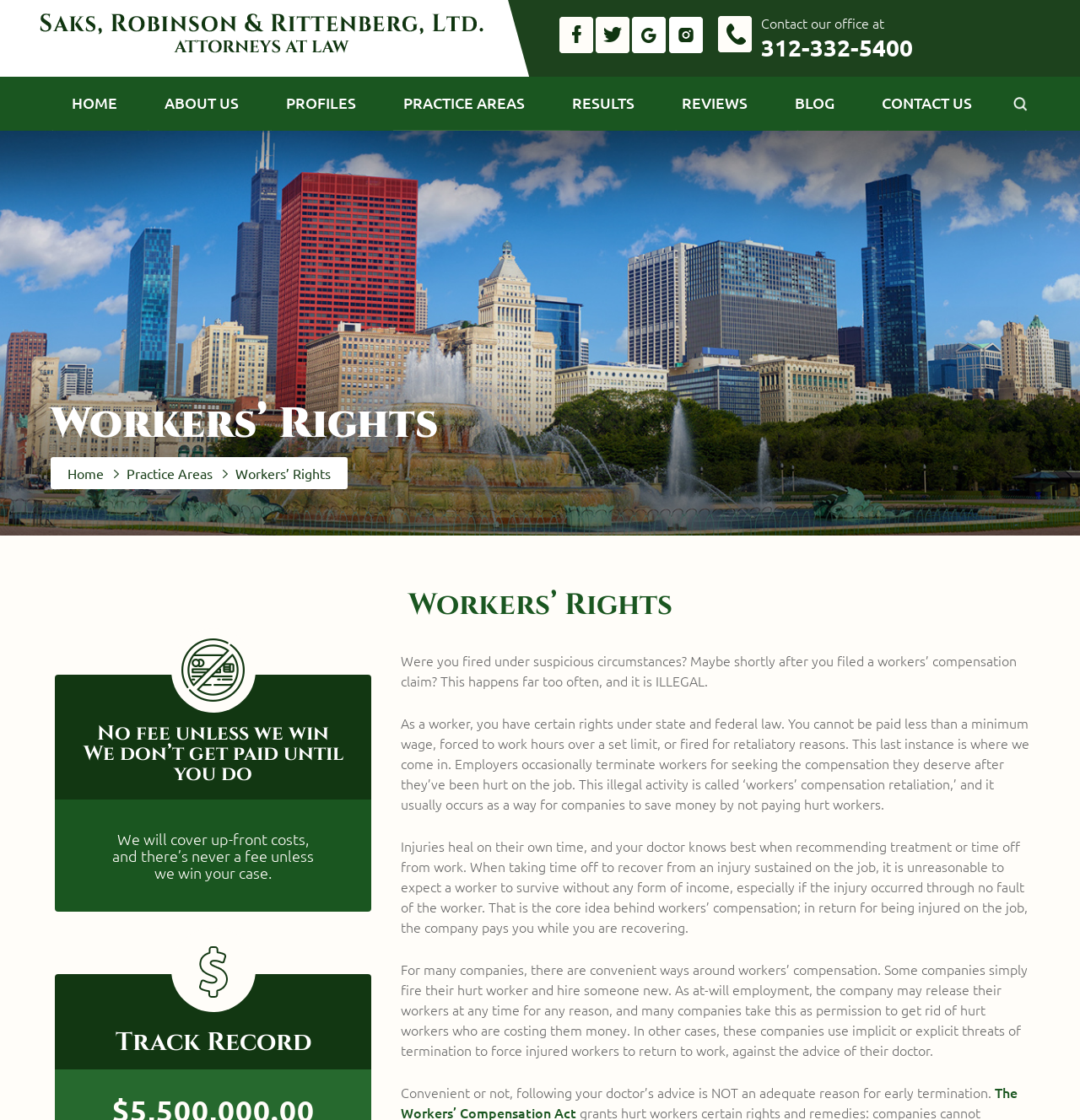Determine the bounding box coordinates of the element that should be clicked to execute the following command: "Click the Facebook link".

[0.516, 0.014, 0.549, 0.049]